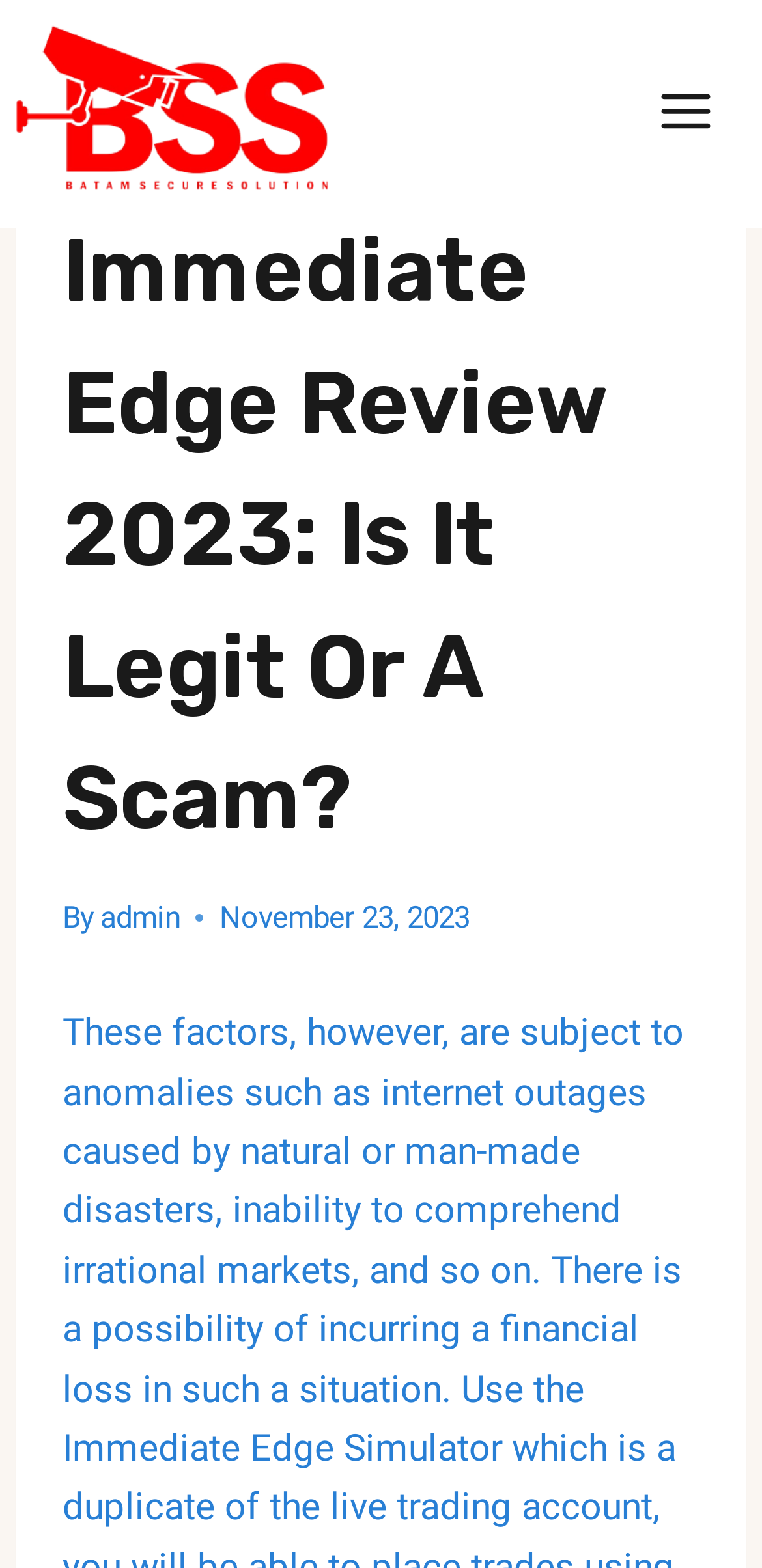What is the position of the 'Open menu' button?
Using the screenshot, give a one-word or short phrase answer.

top-right